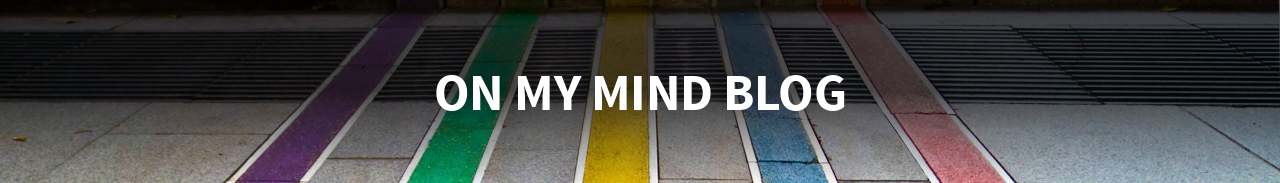Based on the image, please elaborate on the answer to the following question:
What is the theme of the blog?

The question inquires about the theme of the blog. According to the caption, the blog explores topics such as the relationship between coffee and hard cider. This information is provided in the context of describing the blog's content, indicating that coffee and hard cider are central themes of the blog.